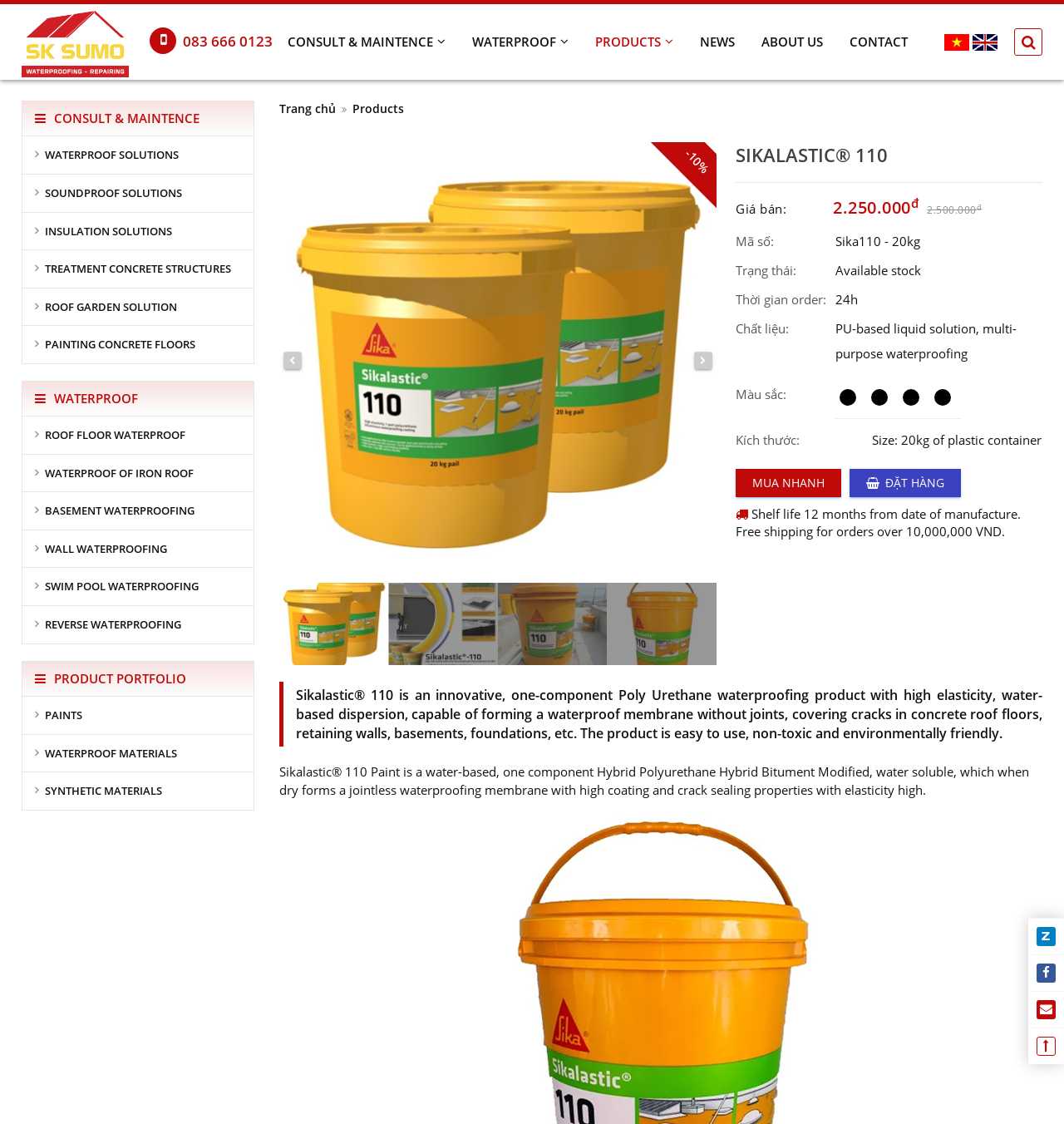Respond to the question below with a single word or phrase:
What is the price of the product?

2,250,000 VND